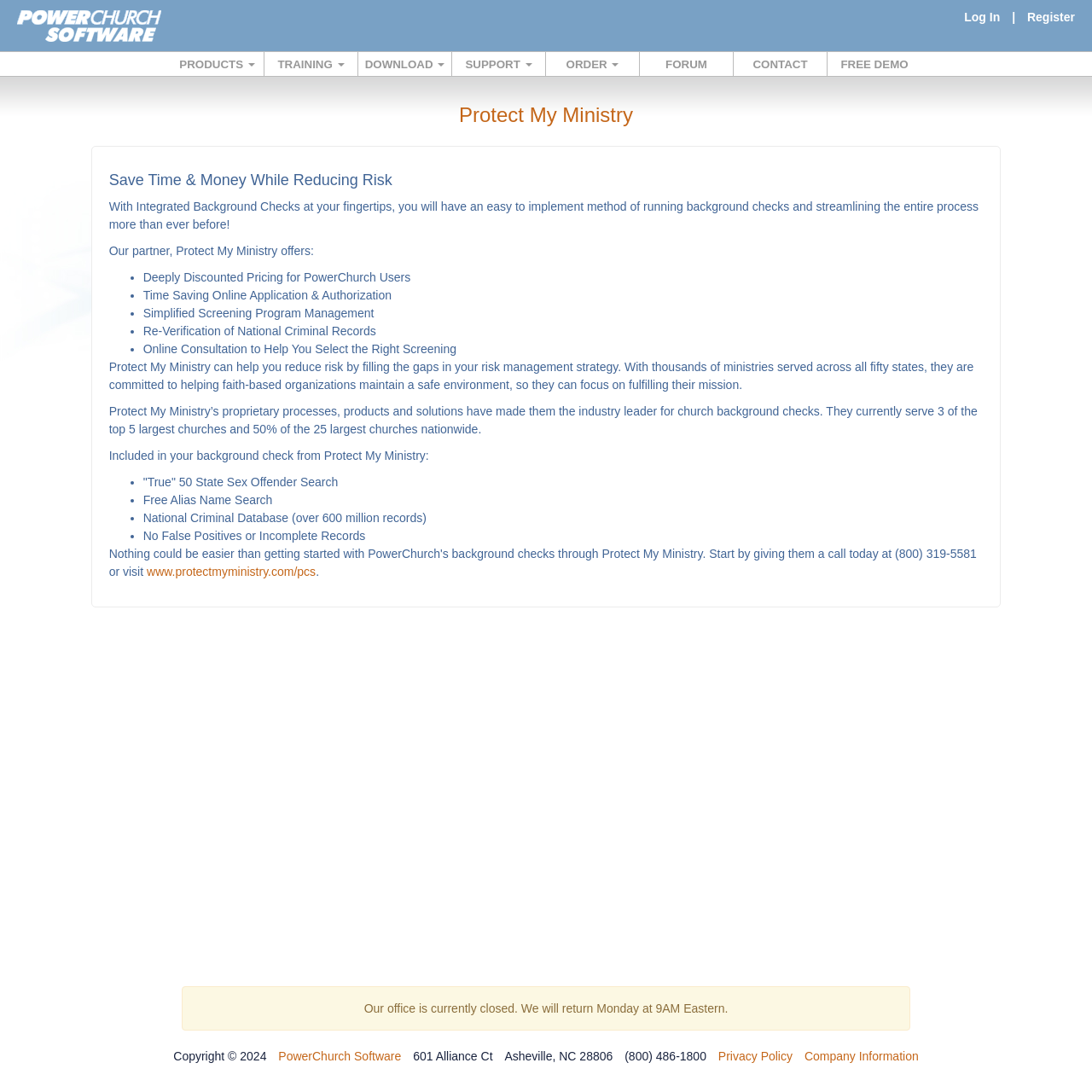Show the bounding box coordinates for the HTML element described as: "PowerChurch Software".

[0.255, 0.961, 0.367, 0.973]